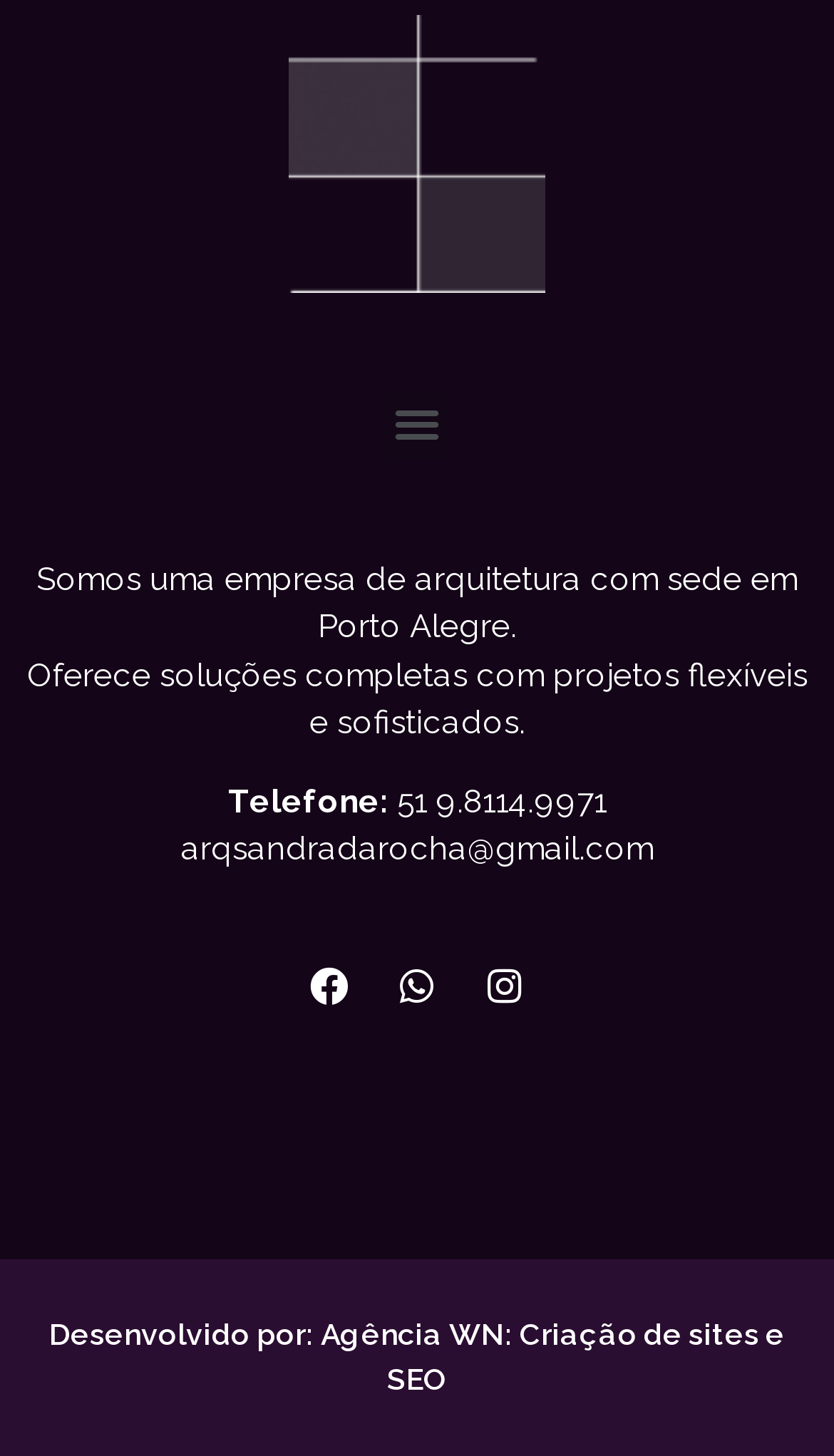Please provide a brief answer to the following inquiry using a single word or phrase:
Who developed the website?

Agência WN